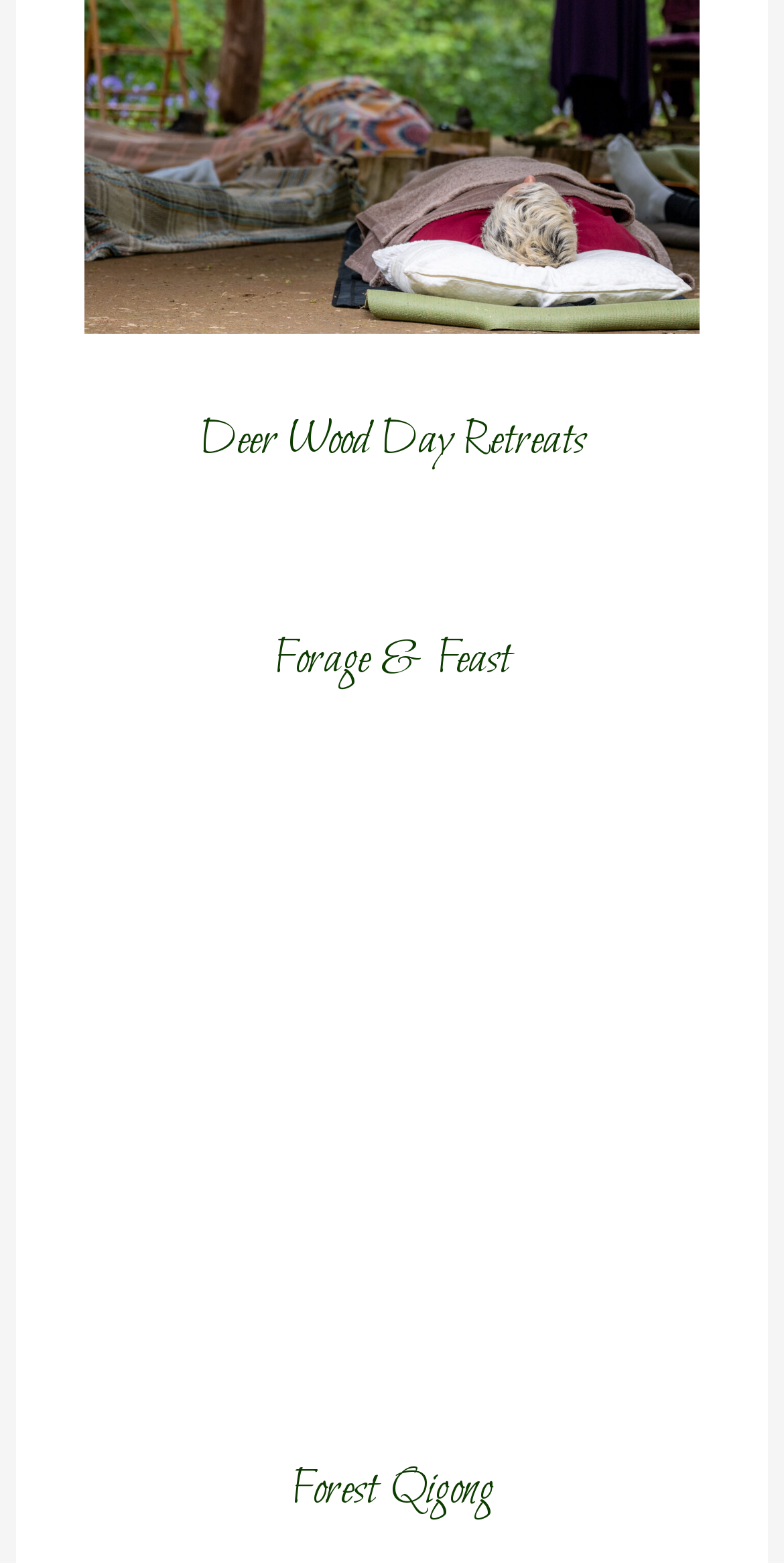Refer to the image and provide an in-depth answer to the question:
What is the name of the activity associated with the image Forest Qigong?

The image Forest Qigong is located at the bottom of the webpage, and its corresponding link and heading elements have the same name, indicating that the image is related to the activity or event called Forest Qigong.